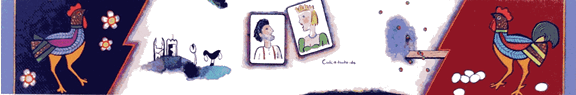Using the elements shown in the image, answer the question comprehensively: What is the dominant color of the left side of the background?

According to the caption, the background is divided into two contrasting segments, with one side being rich blue, which suggests that the dominant color of the left side of the background is rich blue.